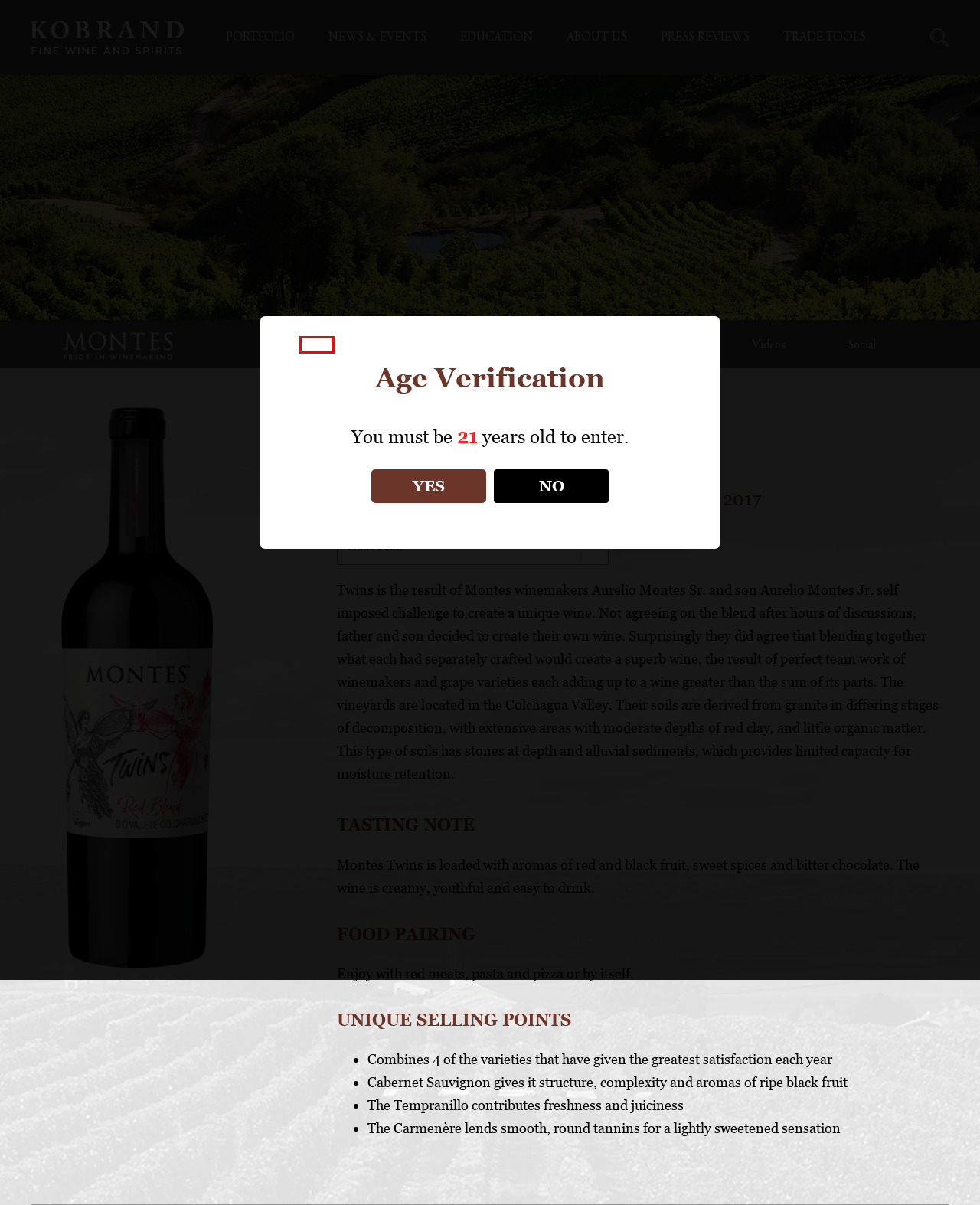You are given a screenshot of a webpage with a red rectangle bounding box. Choose the best webpage description that matches the new webpage after clicking the element in the bounding box. Here are the candidates:
A. News & Events – Kobrand Wine & Spirits
B. Twins Red Blend 2018 – Kobrand Wine & Spirits
C. Twins Red Blend 2019 – Kobrand Wine & Spirits
D. Our Mission – Kobrand Wine & Spirits
E. Montes – Kobrand Wine & Spirits
F. Wine Reviews – Kobrand Wine & Spirits
G. Twins Red Blend 2017 – Kobrand Wine & Spirits
H. Portfolio – Kobrand Wine & Spirits

E